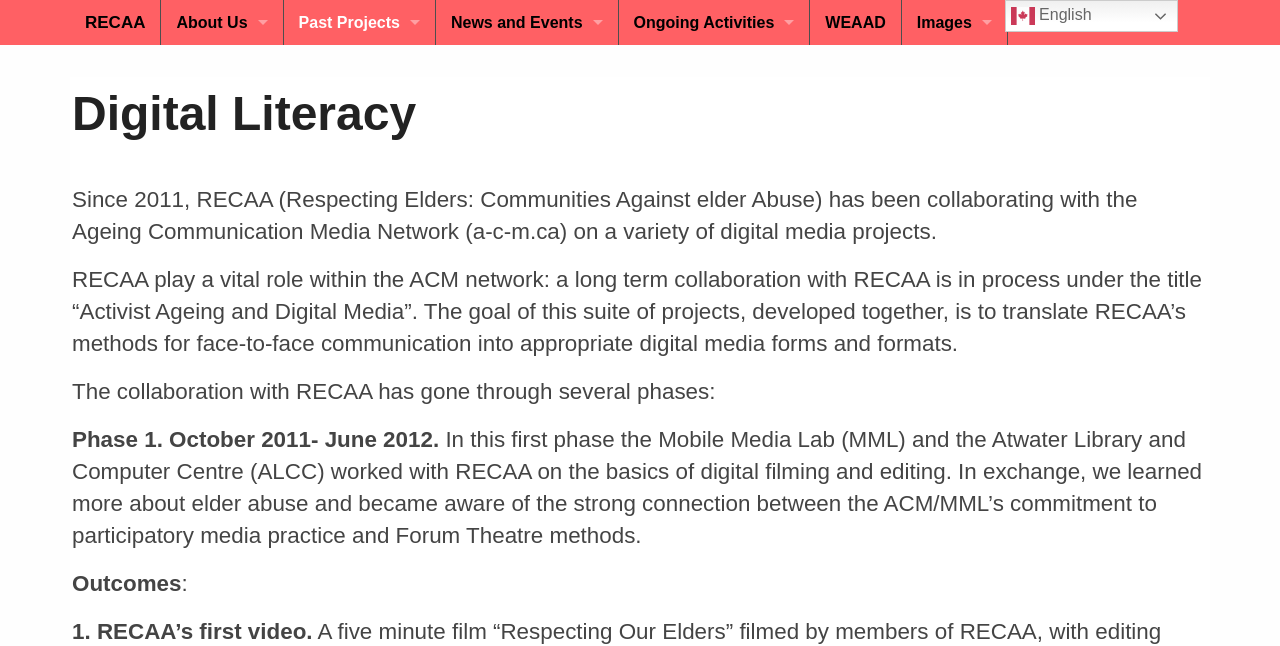Please study the image and answer the question comprehensively:
What is the topic of the first video created by RECAA?

The webpage mentions that RECAA learned about elder abuse during the first phase of the collaboration, and that RECAA created its first video during this phase. Therefore, it can be inferred that the topic of the first video is likely related to elder abuse.